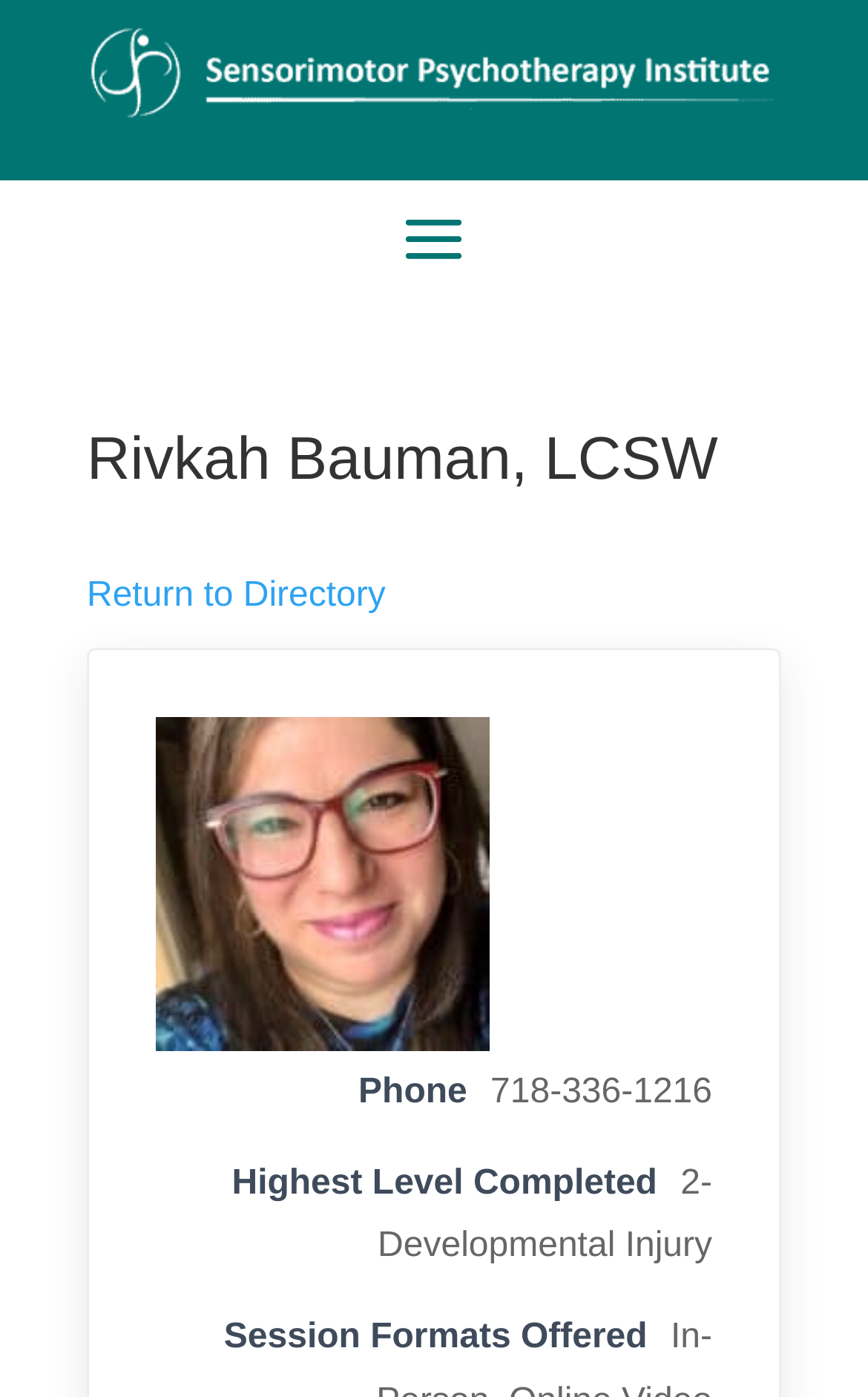Is there a link to return to a directory?
Please respond to the question with a detailed and thorough explanation.

There is a link element 'Return to Directory' which suggests that the user can return to a directory or a previous page by clicking on this link.